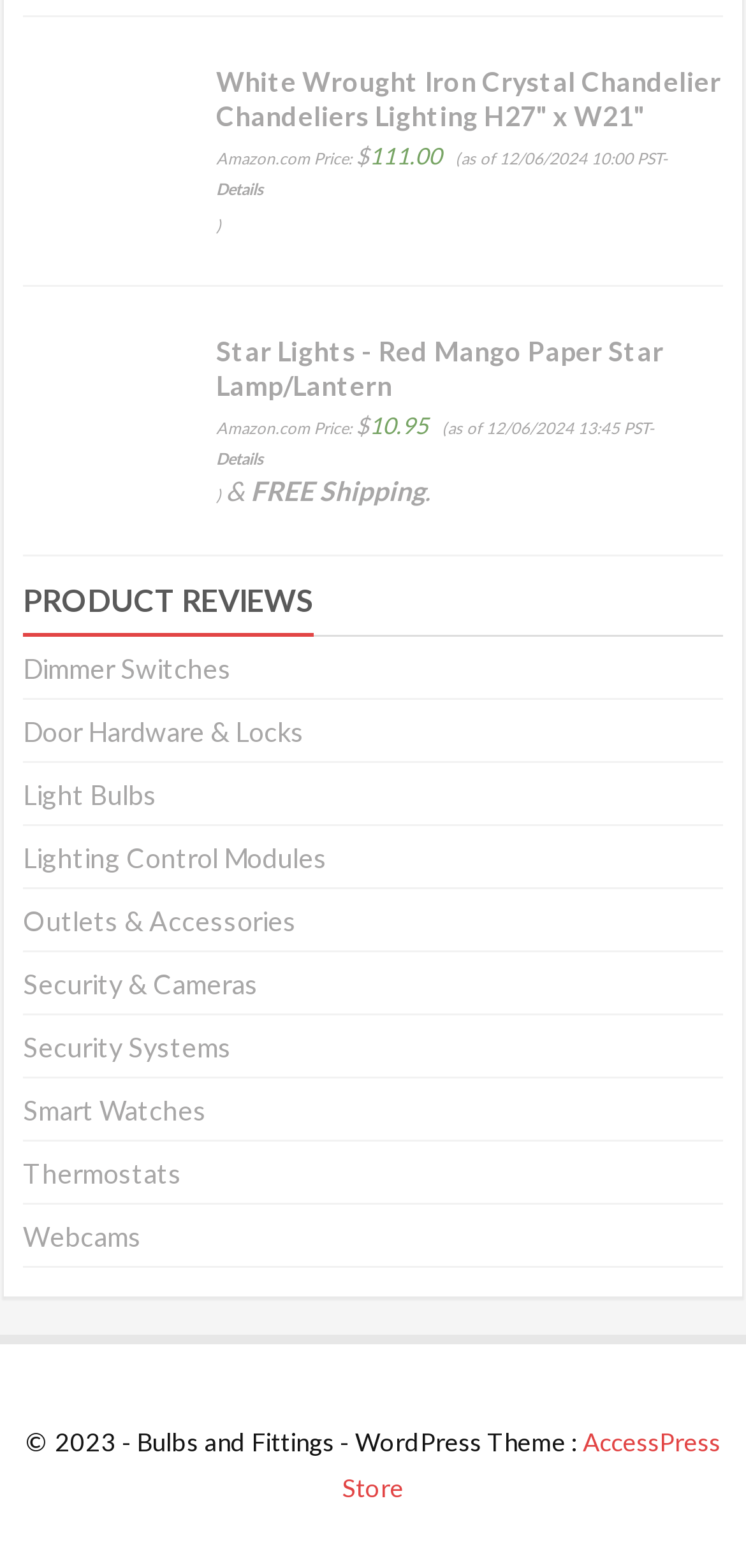Determine the bounding box coordinates of the section I need to click to execute the following instruction: "Explore Dimmer Switches category". Provide the coordinates as four float numbers between 0 and 1, i.e., [left, top, right, bottom].

[0.031, 0.416, 0.31, 0.437]